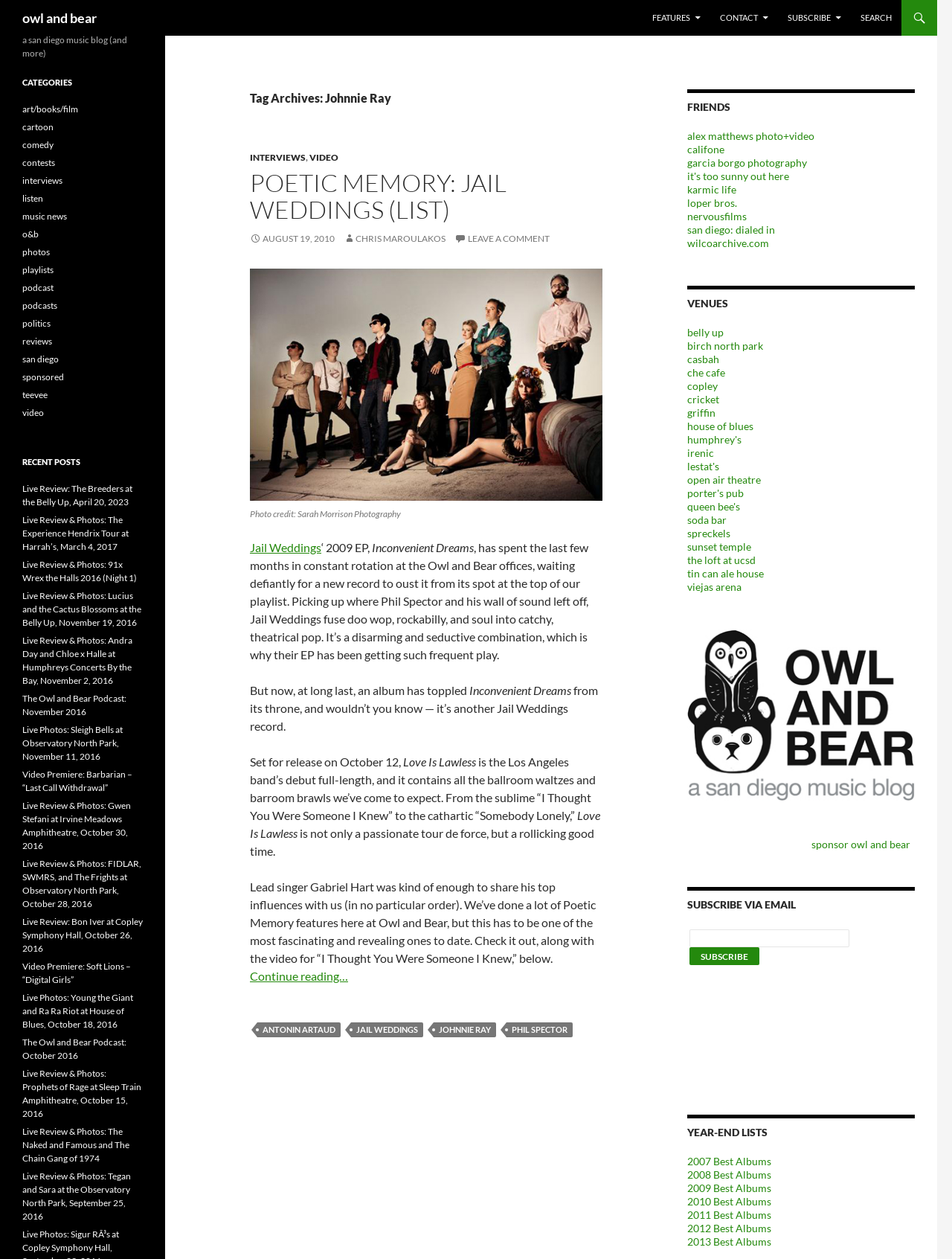Locate the bounding box coordinates of the area where you should click to accomplish the instruction: "search for something".

[0.004, 0.0, 0.04, 0.014]